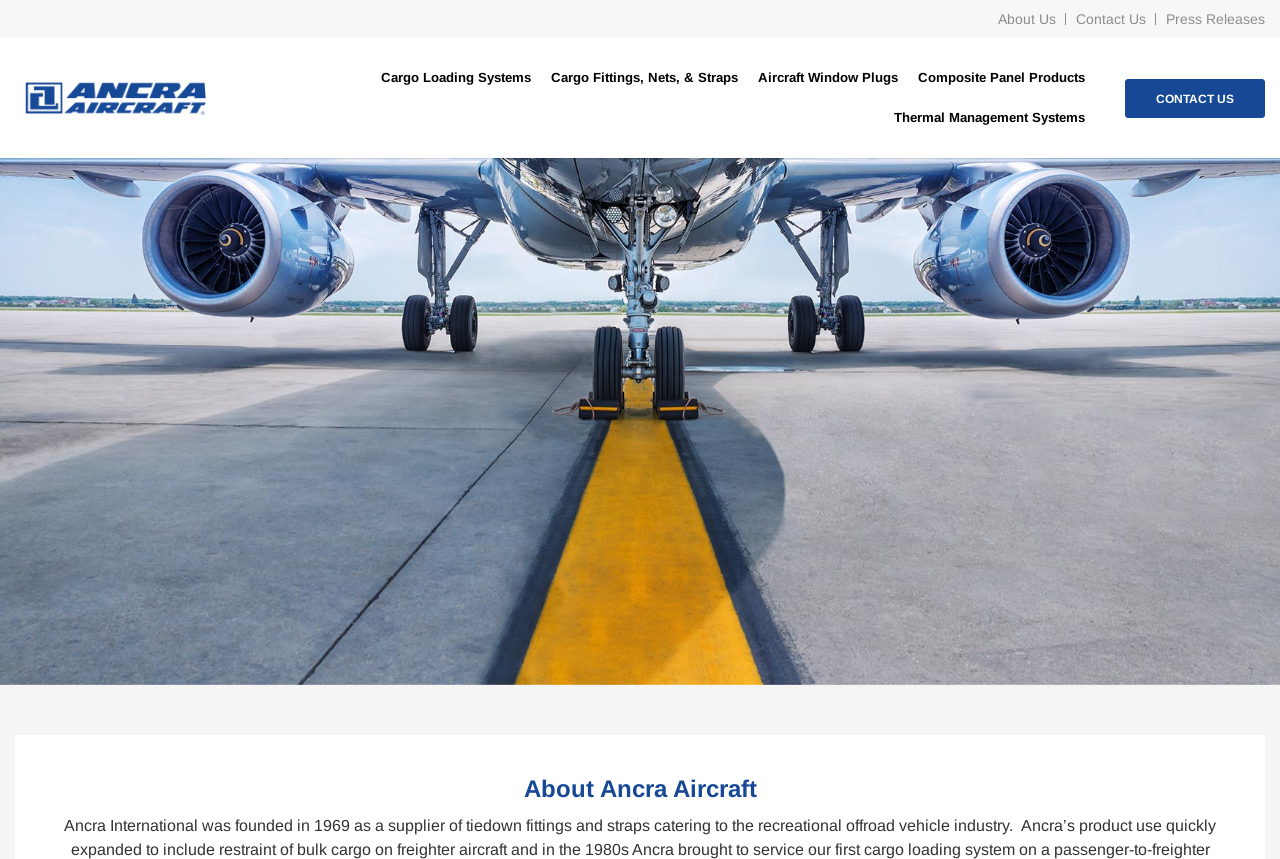Articulate a detailed summary of the webpage's content and design.

The webpage is about Ancra Aircraft, a well-established aviation and aerospace company. At the top, there are three links: "About Us", "Contact Us", and "Press Releases", aligned horizontally. Below these links, there is a heading "Ancra International" with an image of the same name, positioned at the top-left corner of the page.

On the left side of the page, there are several hidden links, organized into two columns. The top column includes links such as "Cargo Loading Systems", "Cargo Fittings, Nets, & Straps", and "Door Latch Assemblies". The bottom column includes links like "Tie-Down Hardware", "Flush Threaded Bases", and "Nets". These links are not visible by default.

On the right side of the page, there is a prominent link "CONTACT US" positioned near the top. Below this link, there is a large, empty space that spans the entire width of the page. At the very bottom of the page, there is a heading "About Ancra Aircraft" that takes up most of the page width.

The overall structure of the page is divided into distinct sections, with clear separation between the top navigation links, the left-side hidden links, and the bottom section with the "About Ancra Aircraft" heading.